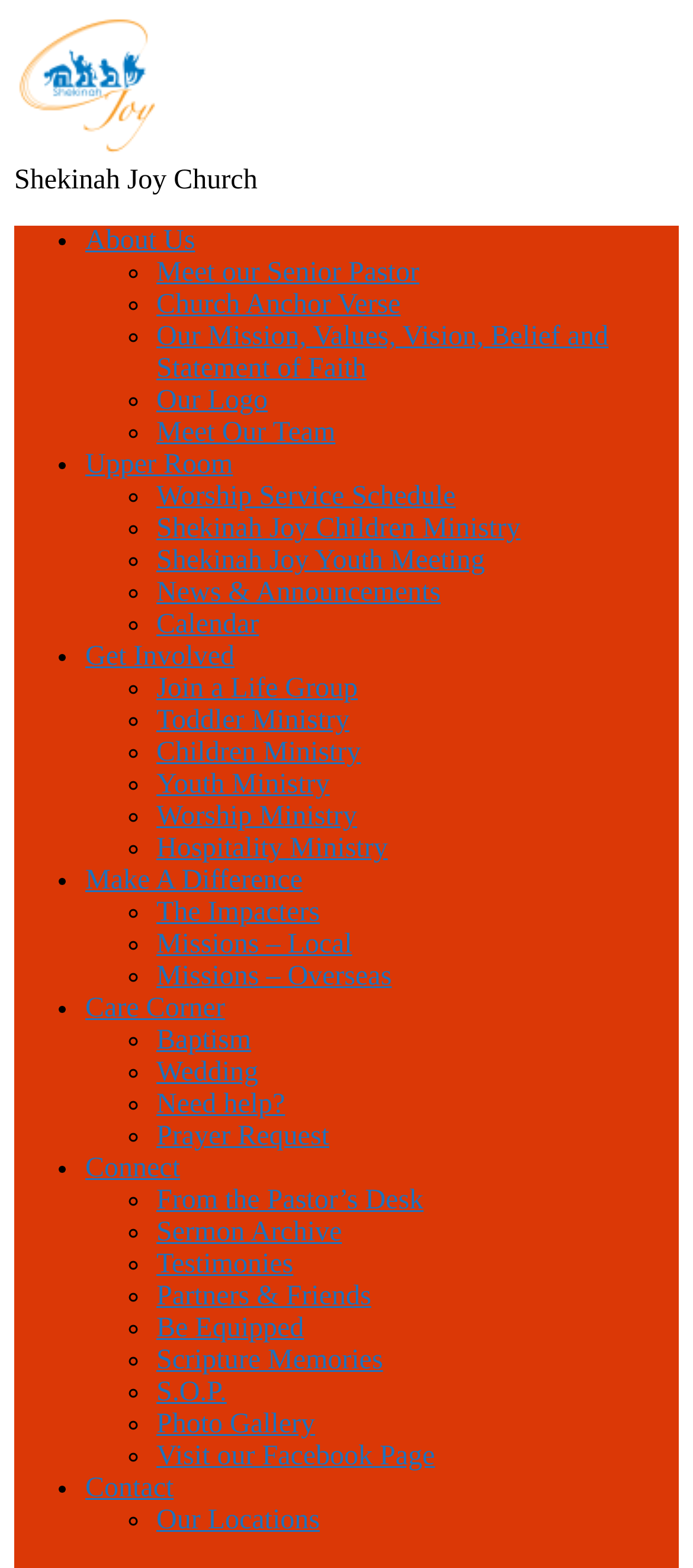Locate the bounding box coordinates of the element that should be clicked to execute the following instruction: "Meet our Senior Pastor".

[0.226, 0.164, 0.605, 0.184]